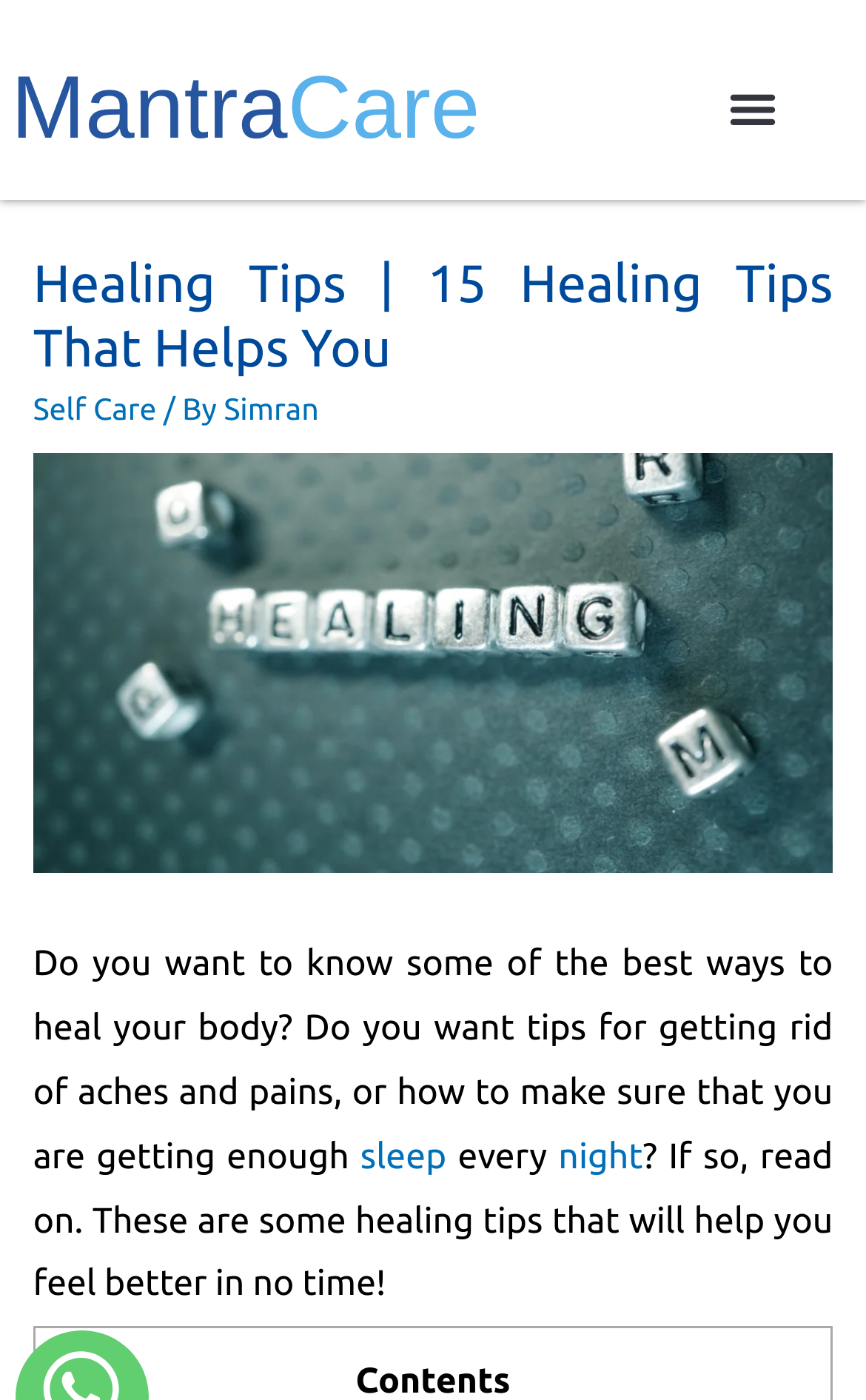Give a comprehensive overview of the webpage, including key elements.

The webpage is about healing tips, with a focus on emotional wounds and self-care. At the top left of the page, there is a link to "MantraCare" and a button to toggle the menu. Below this, there is a header section that spans the width of the page, containing the title "Healing Tips | 15 Healing Tips That Helps You" in a prominent heading. 

To the right of the title, there are links to "Self Care" and the author's name, "Simran". Below the title, there is a large image that takes up most of the width of the page, also labeled "Healing Tips | 15 Healing Tips That Helps You". 

Further down the page, there is a block of text that introduces the topic of healing and self-care, asking questions about getting rid of aches and pains and getting enough sleep. This text is followed by links to related topics, such as "sleep" and "night", which are embedded within the text. The text concludes with an invitation to read on for healing tips that can help the reader feel better.